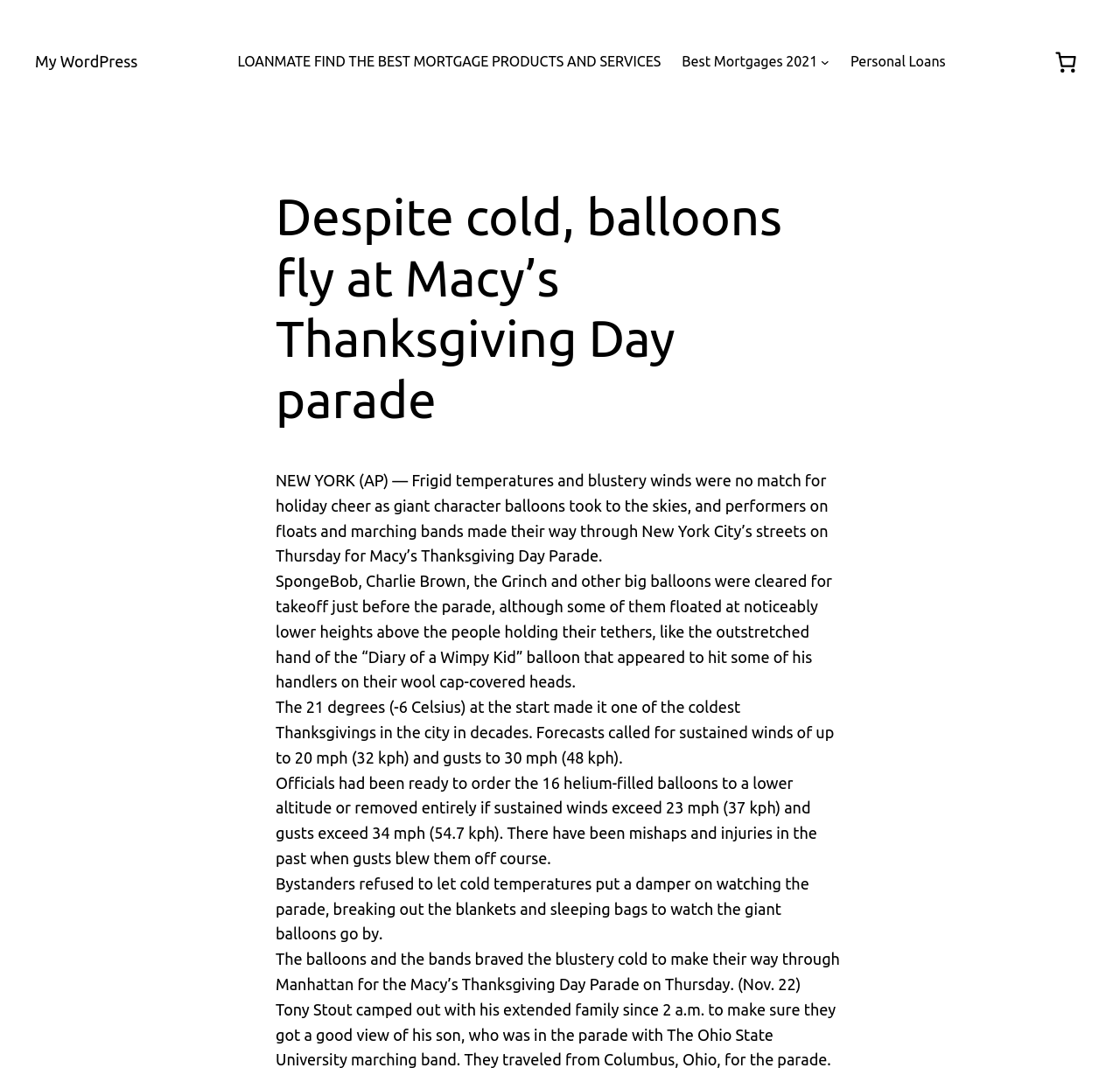What is the total price in the cart?
Please answer the question as detailed as possible based on the image.

I looked at the button that says '0 items in cart, total price of $0.00', which indicates that the total price in the cart is zero dollars.